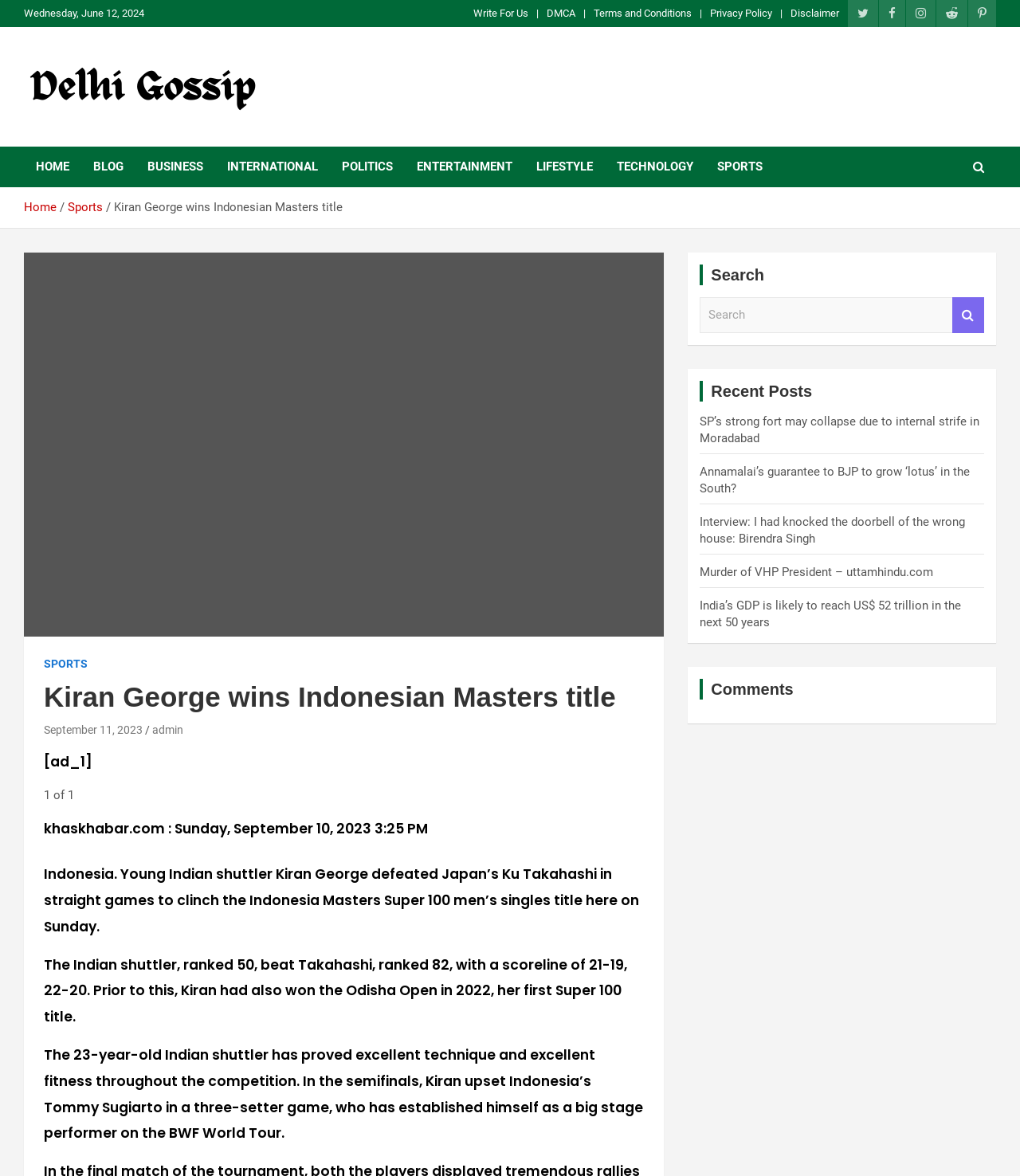Using the description "parent_node: Delhigossip", predict the bounding box of the relevant HTML element.

[0.023, 0.045, 0.258, 0.061]